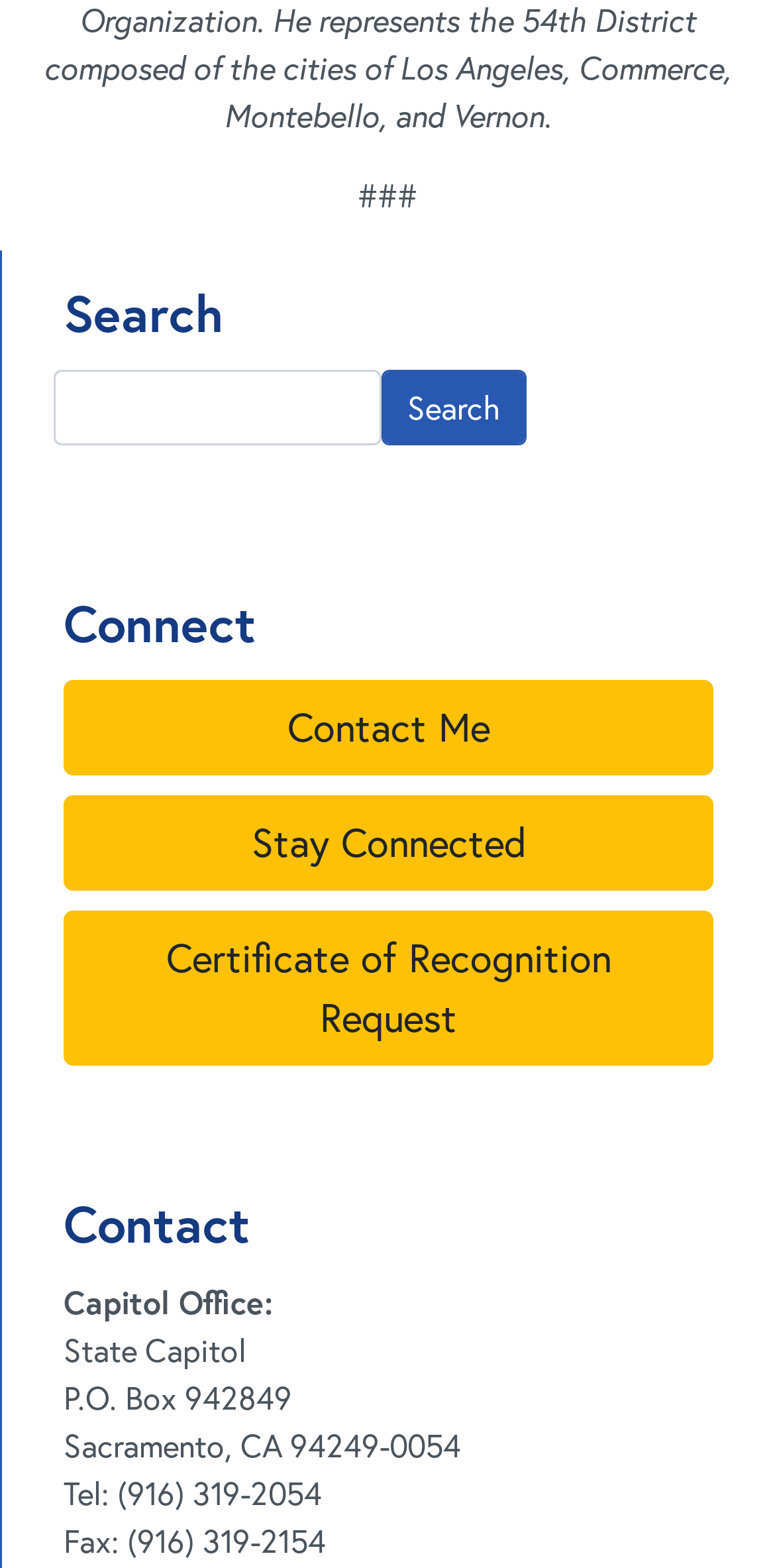What is the purpose of the search box?
Look at the screenshot and give a one-word or phrase answer.

Search